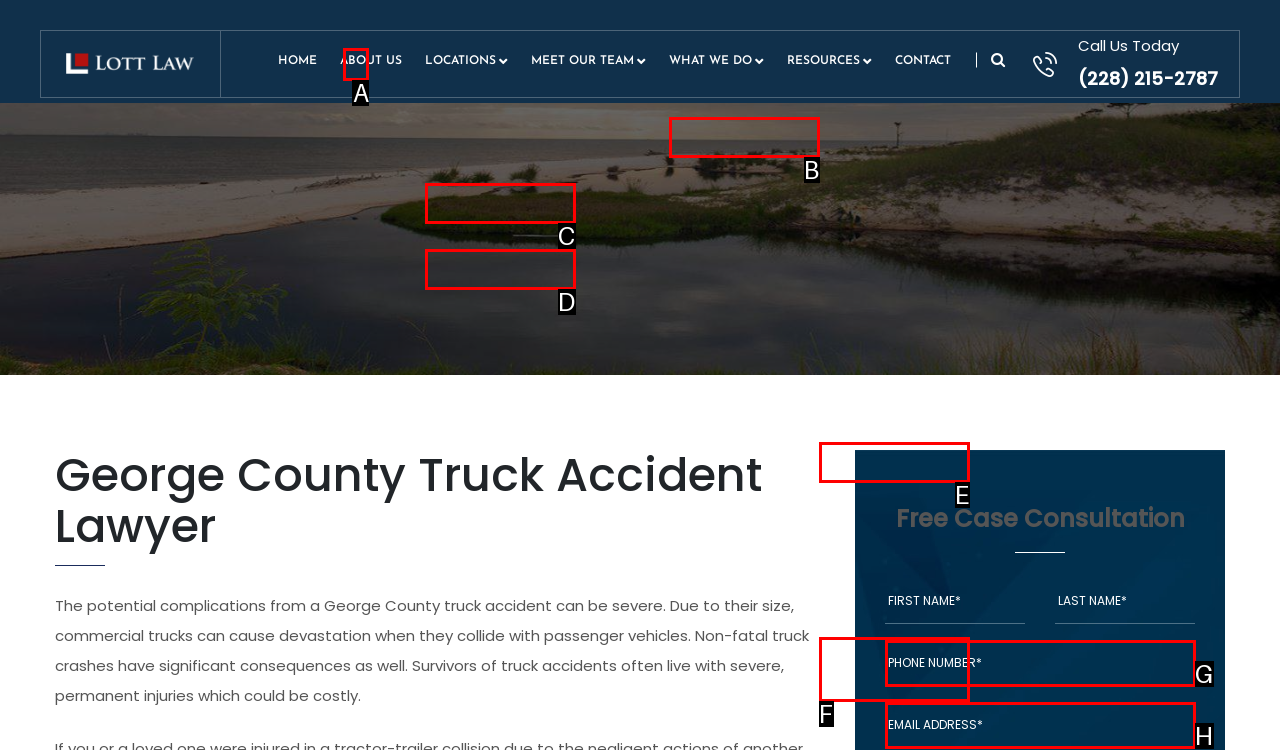Determine which HTML element should be clicked for this task: Click the 'Call Us Today' button
Provide the option's letter from the available choices.

A